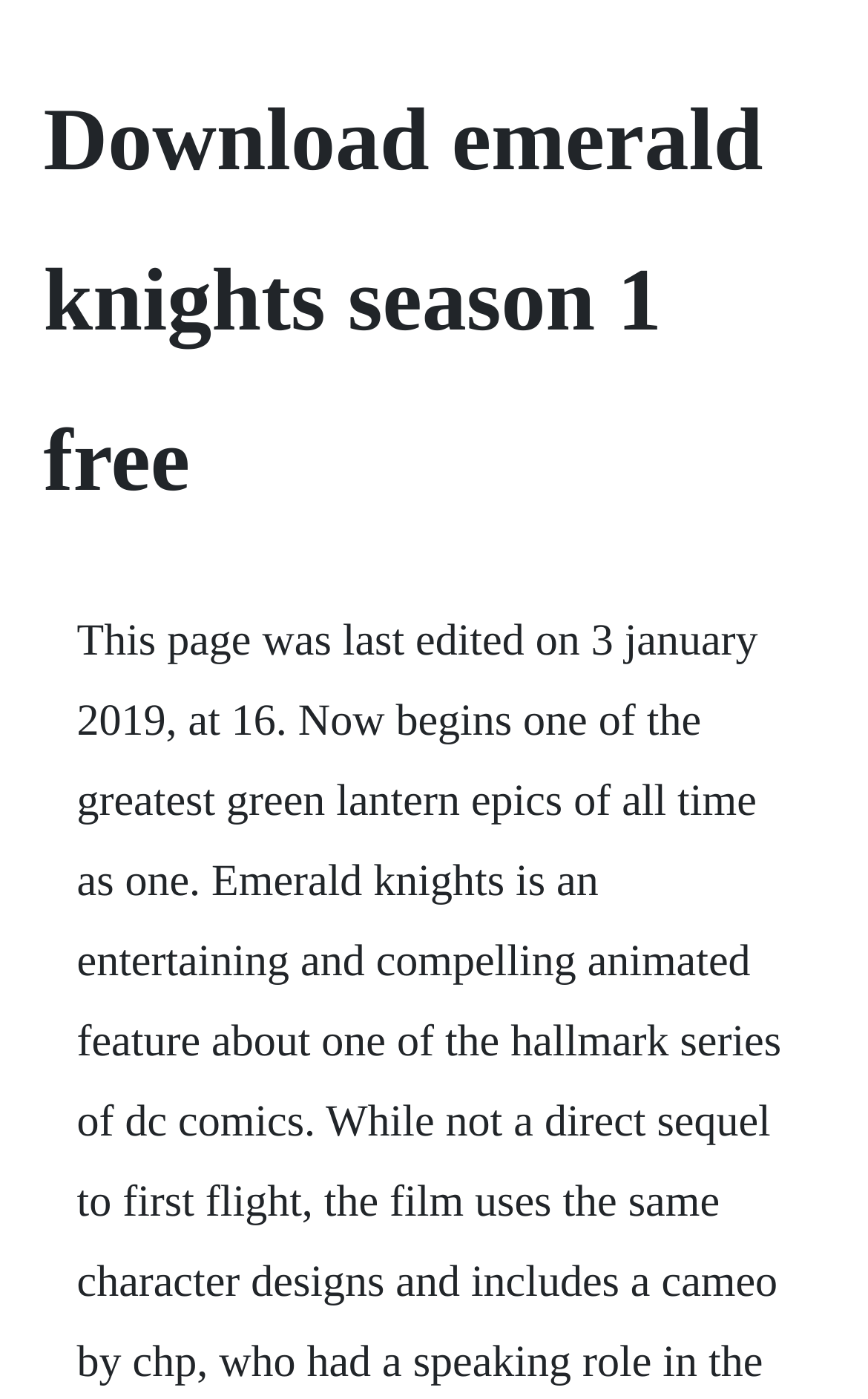What is the primary heading on this webpage?

Download emerald knights season 1 free